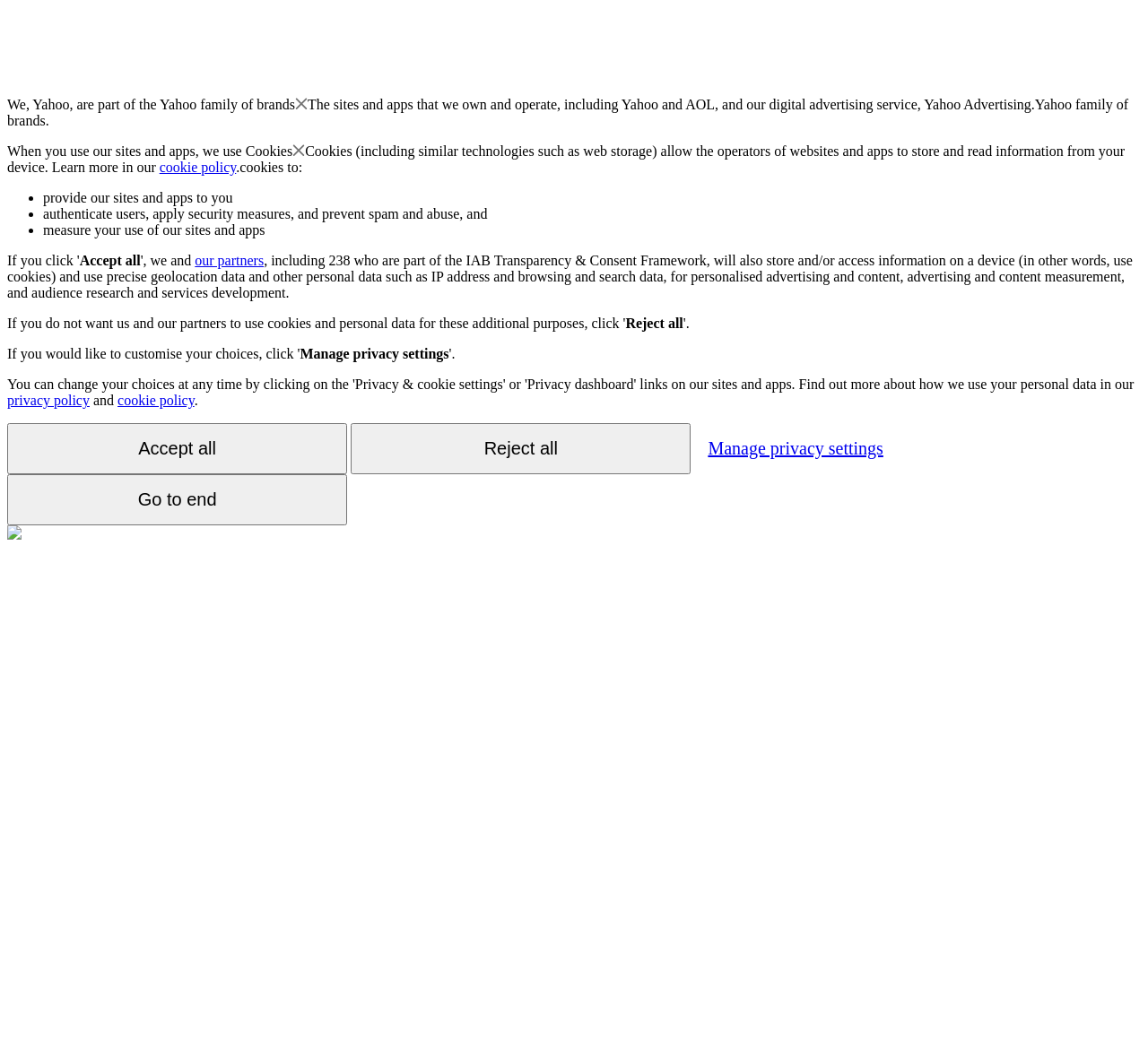Bounding box coordinates are given in the format (top-left x, top-left y, bottom-right x, bottom-right y). All values should be floating point numbers between 0 and 1. Provide the bounding box coordinate for the UI element described as: Accept all

[0.006, 0.407, 0.302, 0.456]